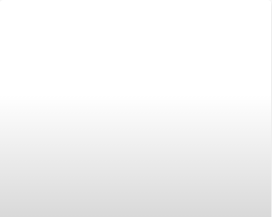Offer a detailed explanation of what is depicted in the image.

The image features a four-toothed mason wasp, an intriguing insect often recognized for its unique body structure and coloration. This species plays a vital role in the ecosystem, particularly in pollination processes. The accompanying text invites readers to learn more about four-toothed mason wasps, highlighting their characteristics and behaviors. This image complements the broader discussion of honey production and the interconnectedness of various pollinators, emphasizing the importance of such species in agricultural practices and natural habitats.